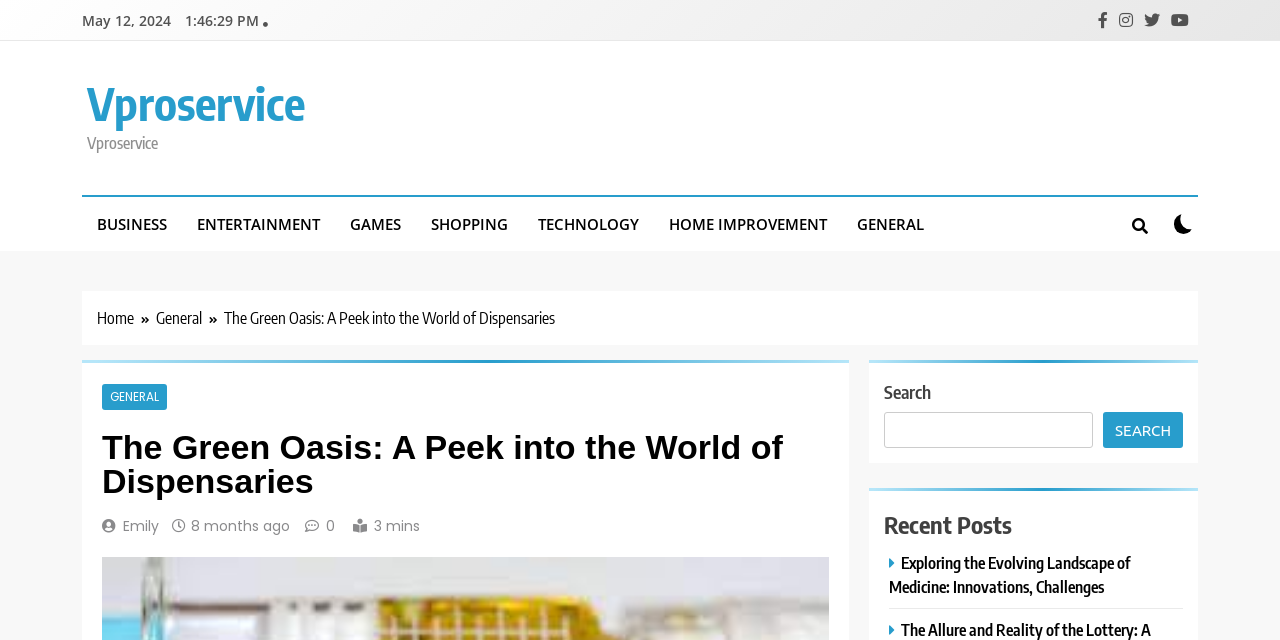Find the bounding box coordinates for the area that should be clicked to accomplish the instruction: "Search for something".

[0.691, 0.644, 0.854, 0.7]